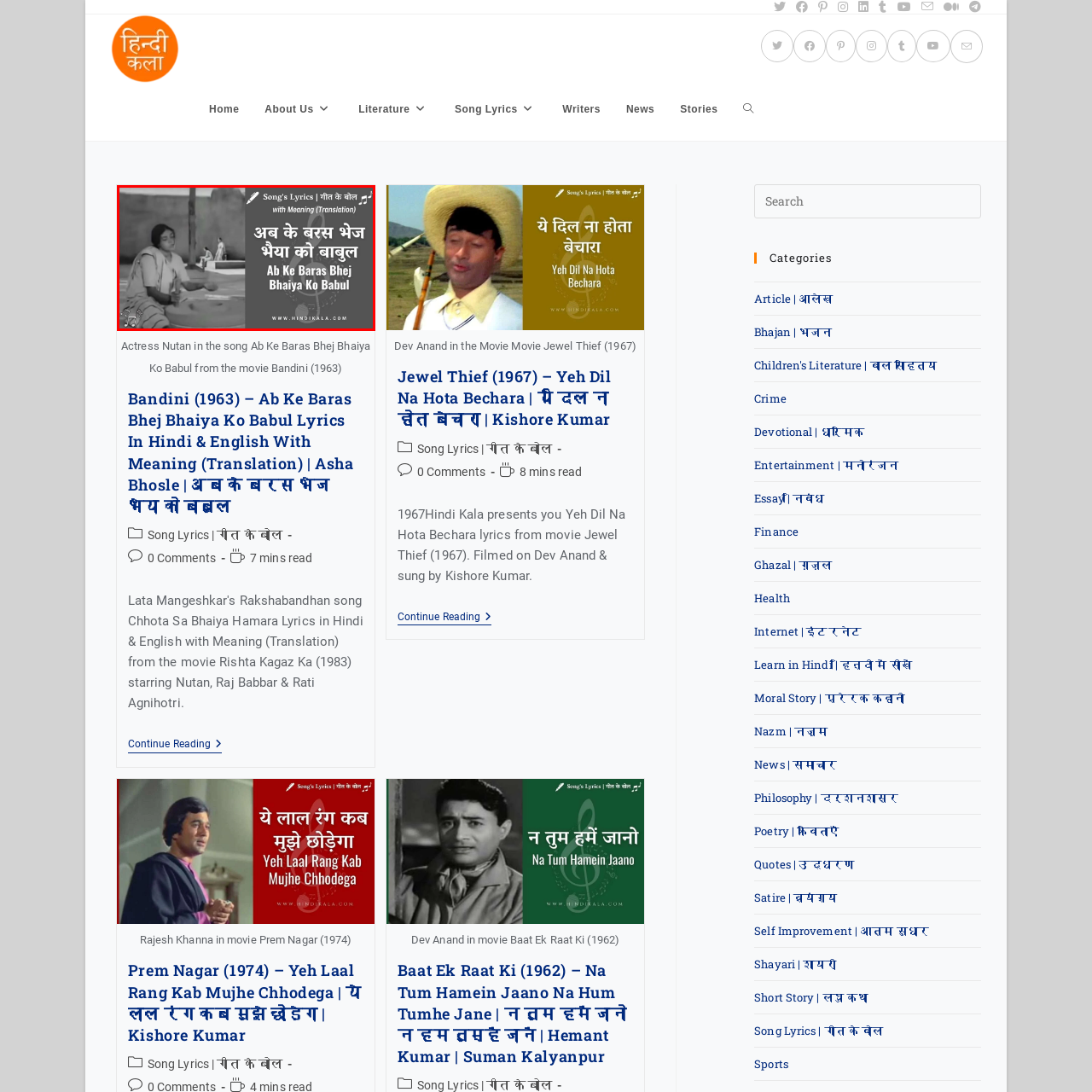What is Nutan doing in the image?
Carefully scrutinize the image inside the red bounding box and generate a comprehensive answer, drawing from the visual content.

According to the caption, Nutan is 'portrayed in a traditional setting, engaging with the music', suggesting that she is involved in some form of musical activity, possibly singing or playing an instrument.